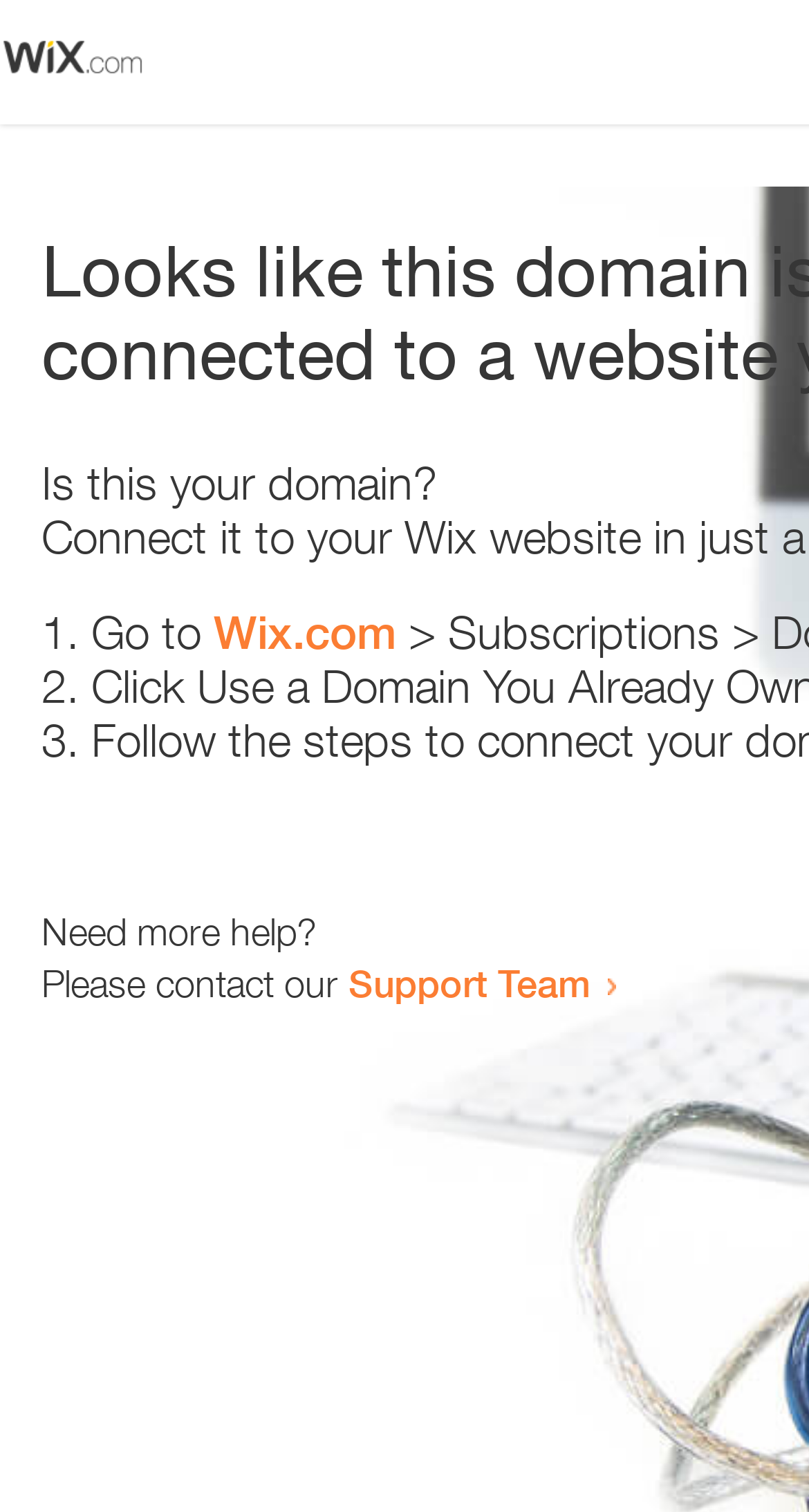Answer the question below in one word or phrase:
What is the tone of the webpage?

Helpful